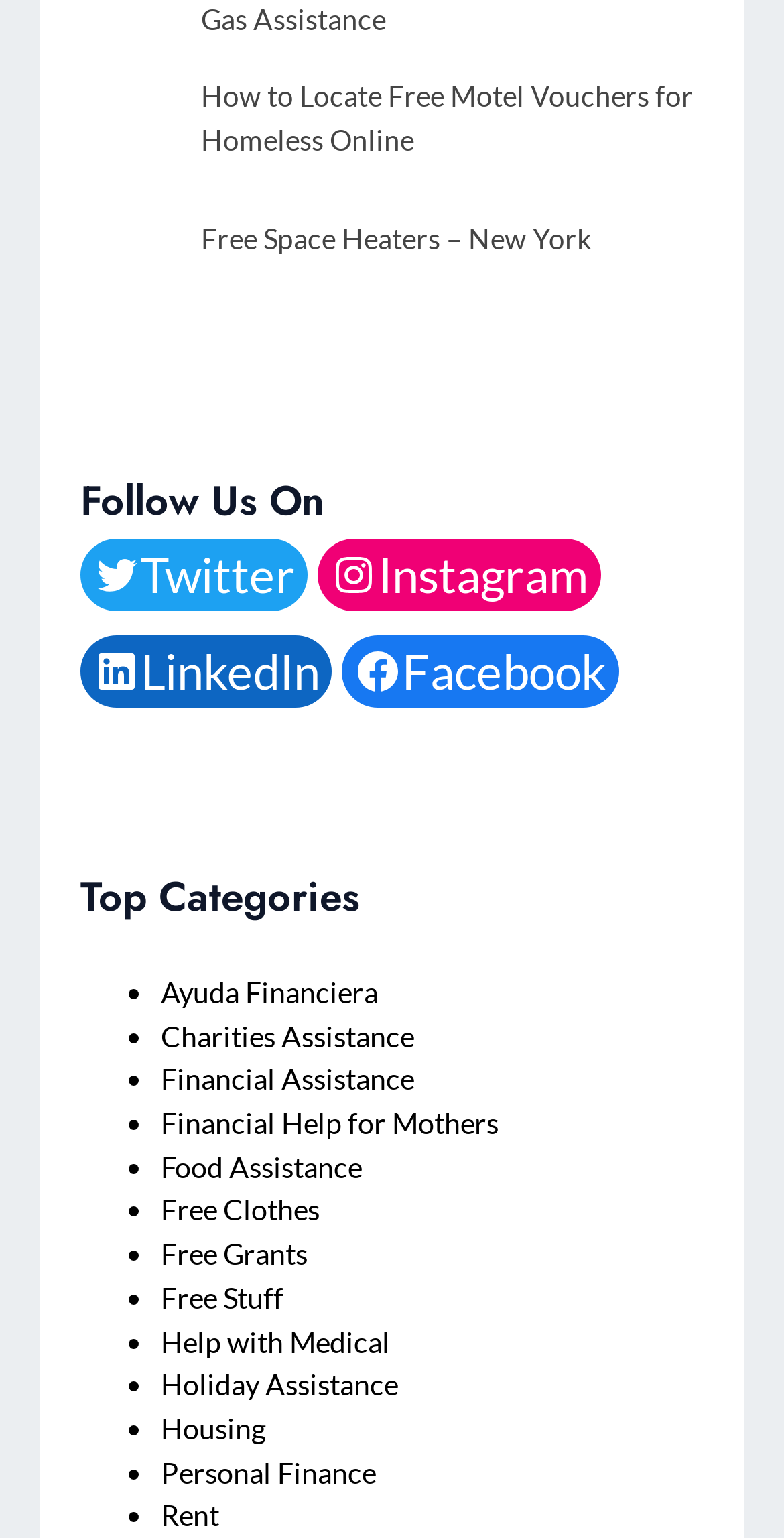Could you specify the bounding box coordinates for the clickable section to complete the following instruction: "Click on 'How to Locate Free Motel Vouchers for Homeless Online'"?

[0.103, 0.045, 0.897, 0.11]